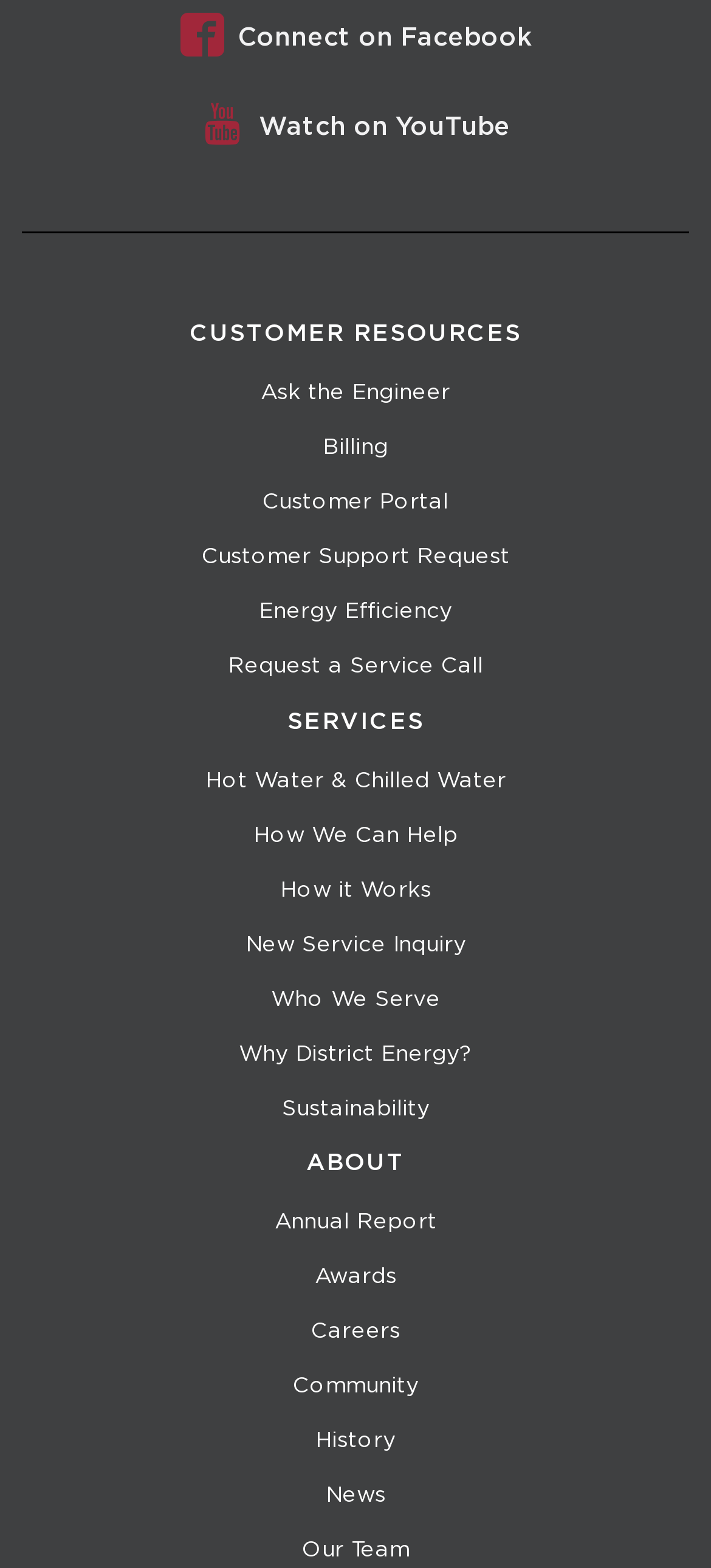Please identify the bounding box coordinates of the clickable area that will fulfill the following instruction: "Check out One Sprig Hospitality Consultants". The coordinates should be in the format of four float numbers between 0 and 1, i.e., [left, top, right, bottom].

None